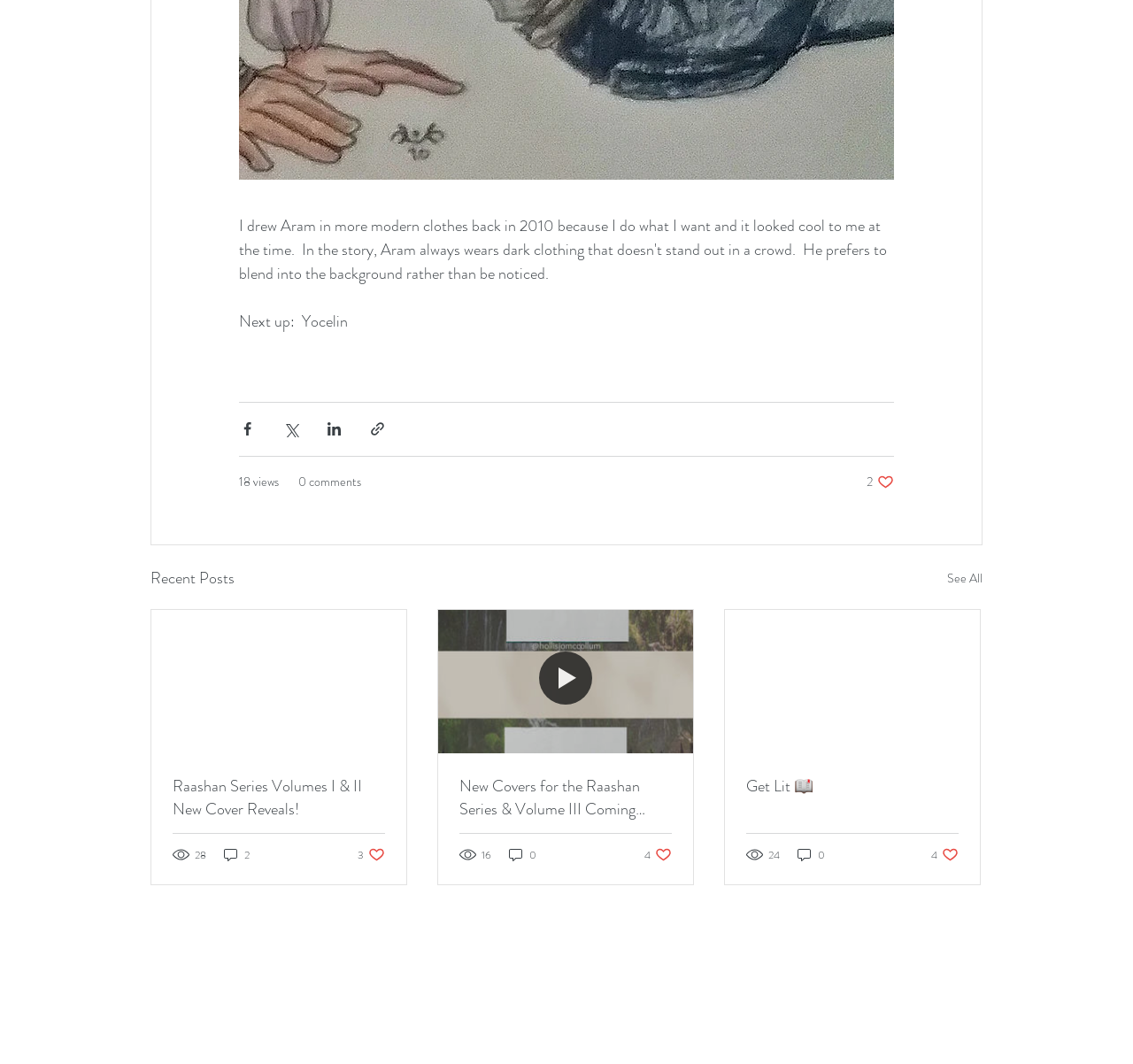Using the given description, provide the bounding box coordinates formatted as (top-left x, top-left y, bottom-right x, bottom-right y), with all values being floating point numbers between 0 and 1. Description: More

None